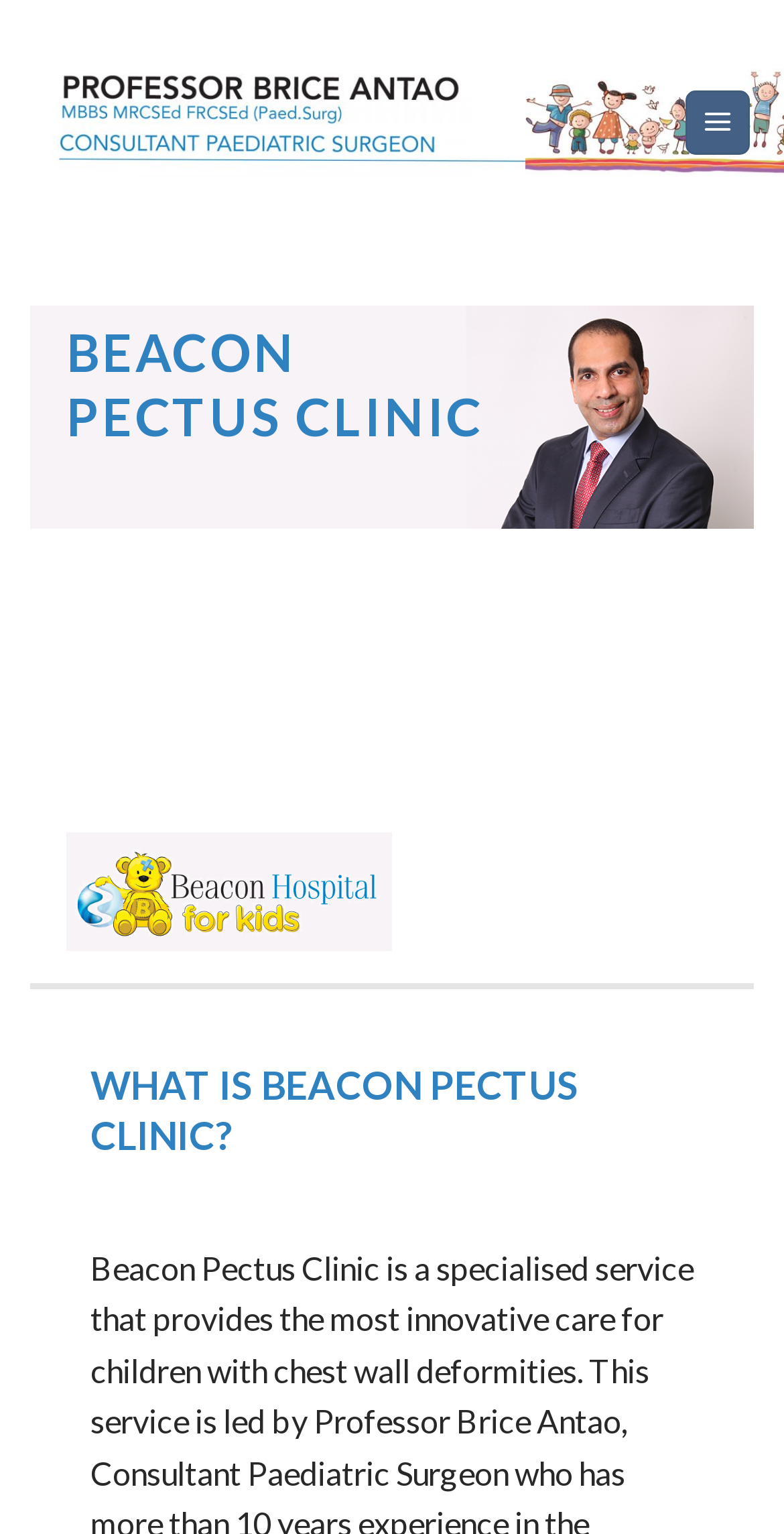Determine the bounding box coordinates of the UI element that matches the following description: "title="paediatricsurgeon.ie - Paediatric Surgeon"". The coordinates should be four float numbers between 0 and 1 in the format [left, top, right, bottom].

[0.038, 0.045, 0.831, 0.115]